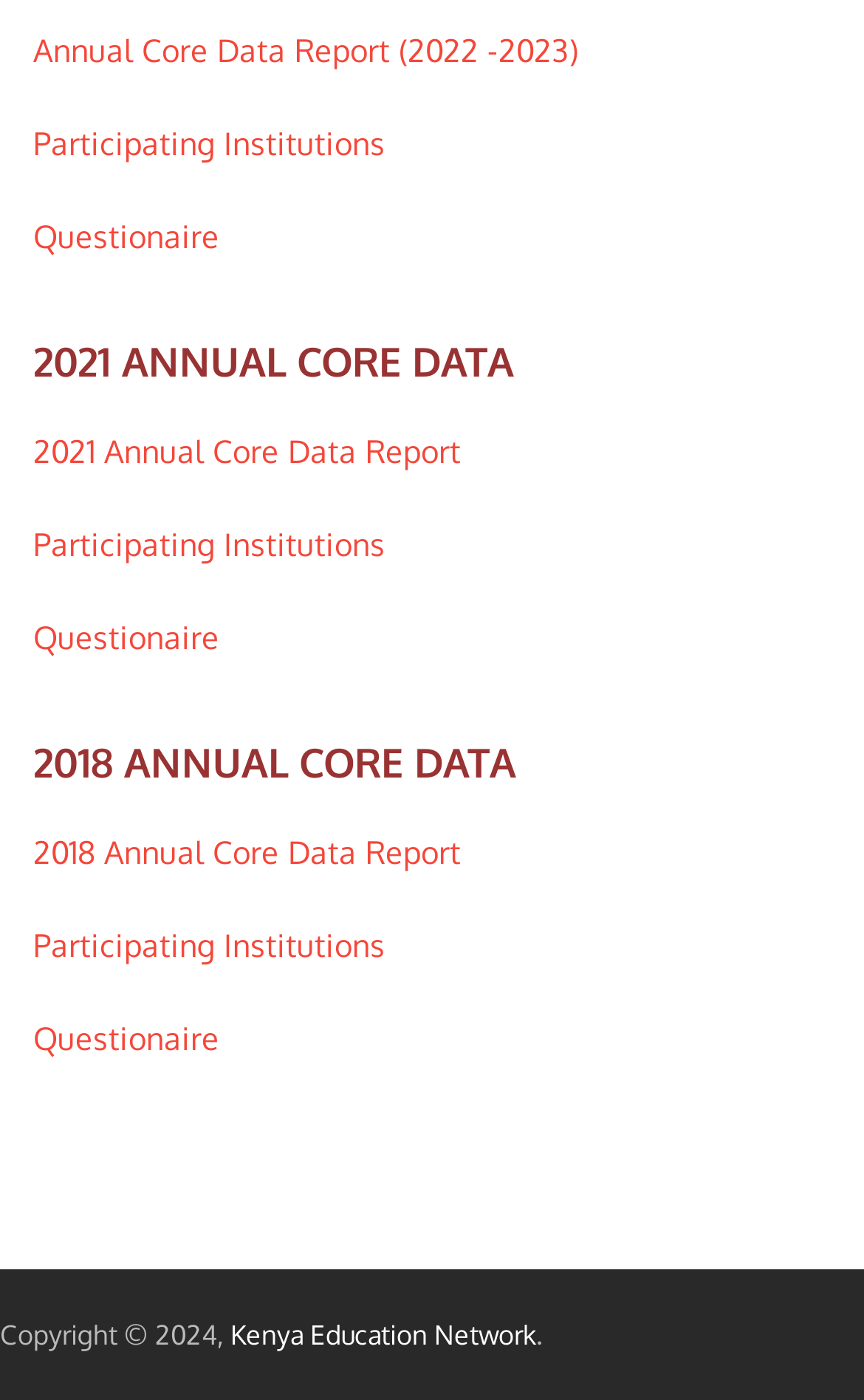Identify the bounding box coordinates necessary to click and complete the given instruction: "Access Participating Institutions".

[0.038, 0.089, 0.446, 0.115]